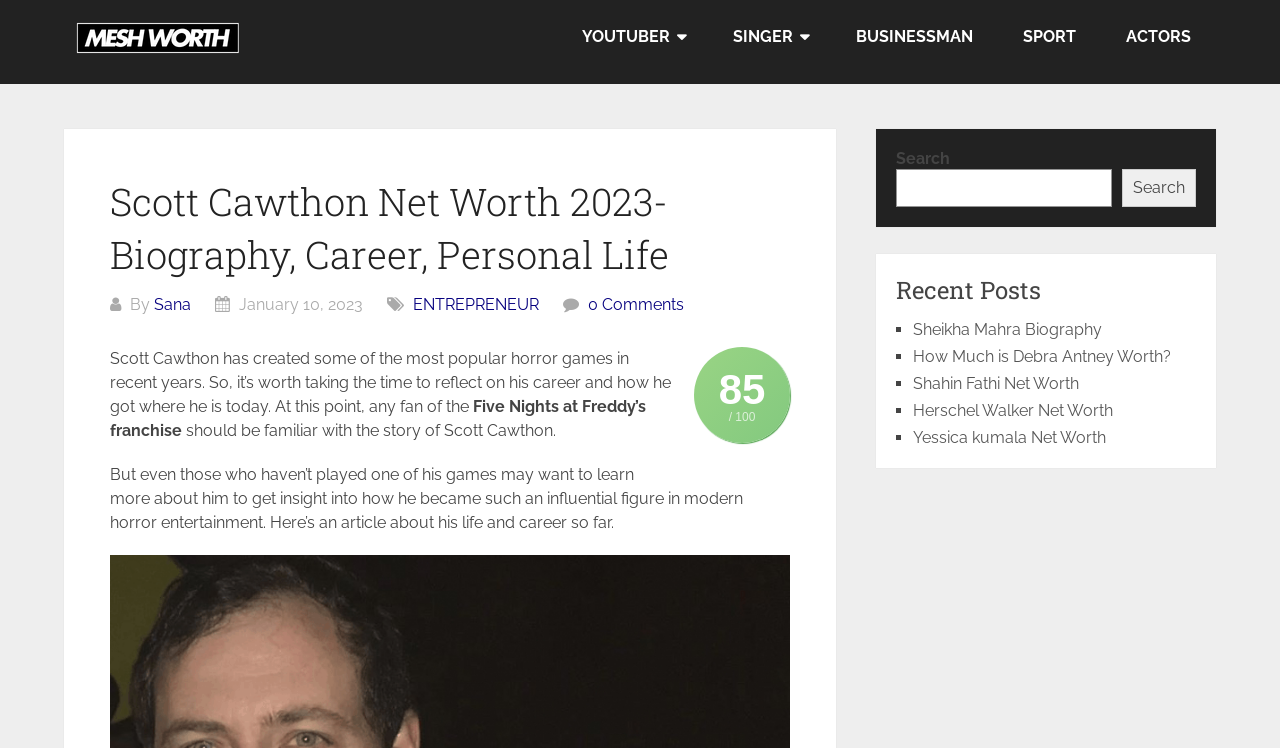What is the franchise mentioned in the webpage content?
Deliver a detailed and extensive answer to the question.

The webpage mentions that Scott Cawthon has created some of the most popular horror games in recent years, and specifically mentions the Five Nights at Freddy’s franchise.